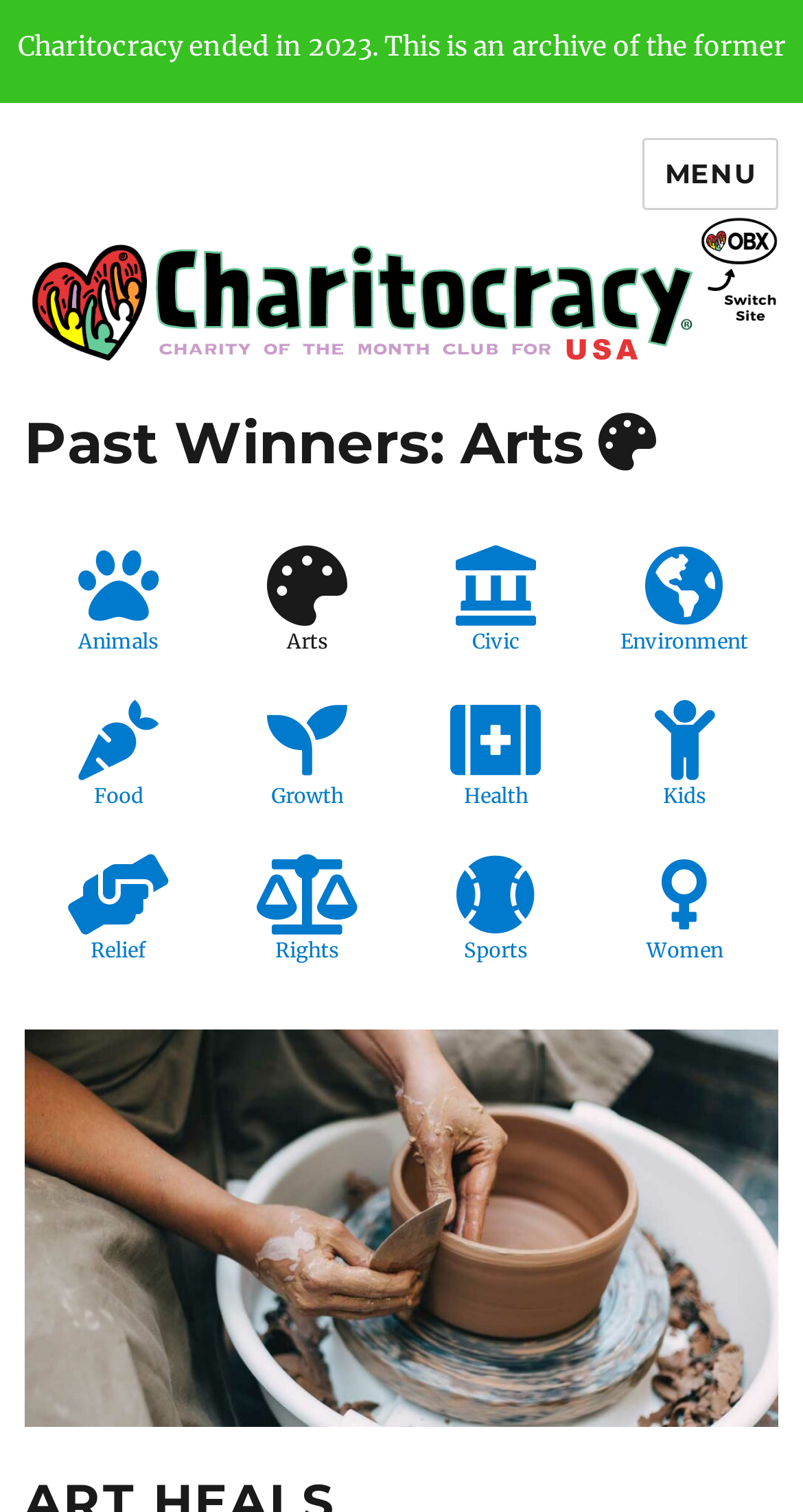Please provide a one-word or short phrase answer to the question:
How many categories are listed for past winners?

10